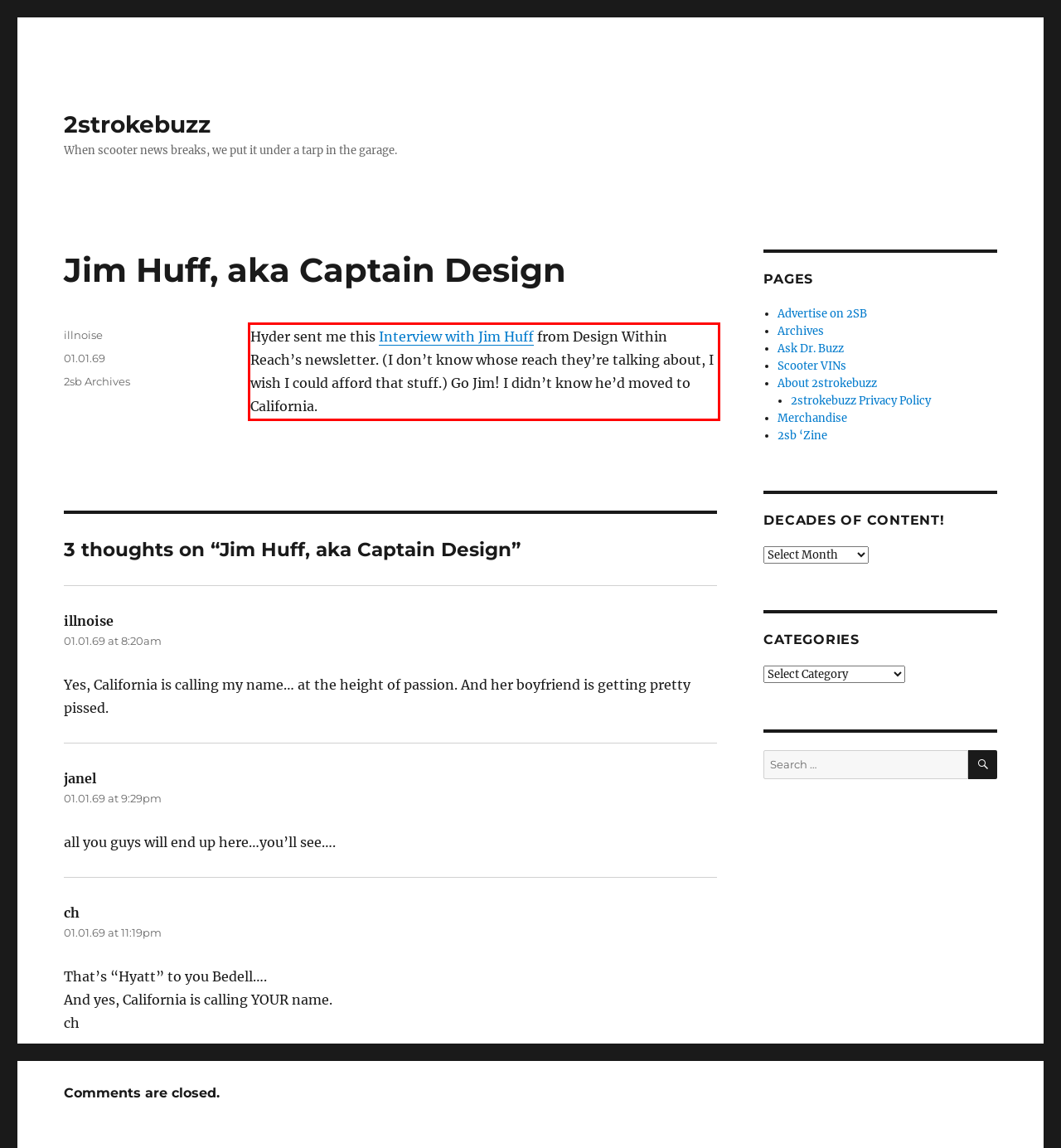Identify the text inside the red bounding box on the provided webpage screenshot by performing OCR.

Hyder sent me this Interview with Jim Huff from Design Within Reach’s newsletter. (I don’t know whose reach they’re talking about, I wish I could afford that stuff.) Go Jim! I didn’t know he’d moved to California.